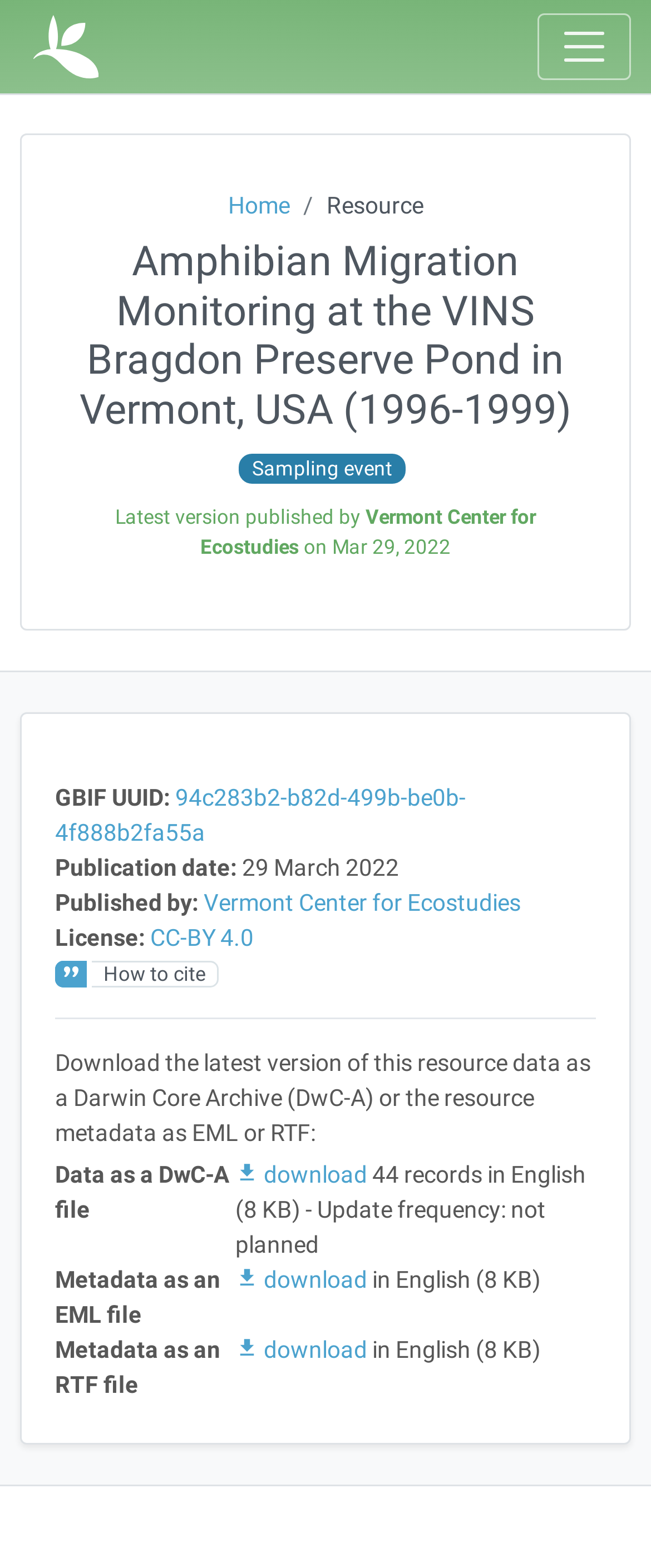Provide the bounding box coordinates of the section that needs to be clicked to accomplish the following instruction: "Toggle navigation."

[0.826, 0.009, 0.969, 0.051]